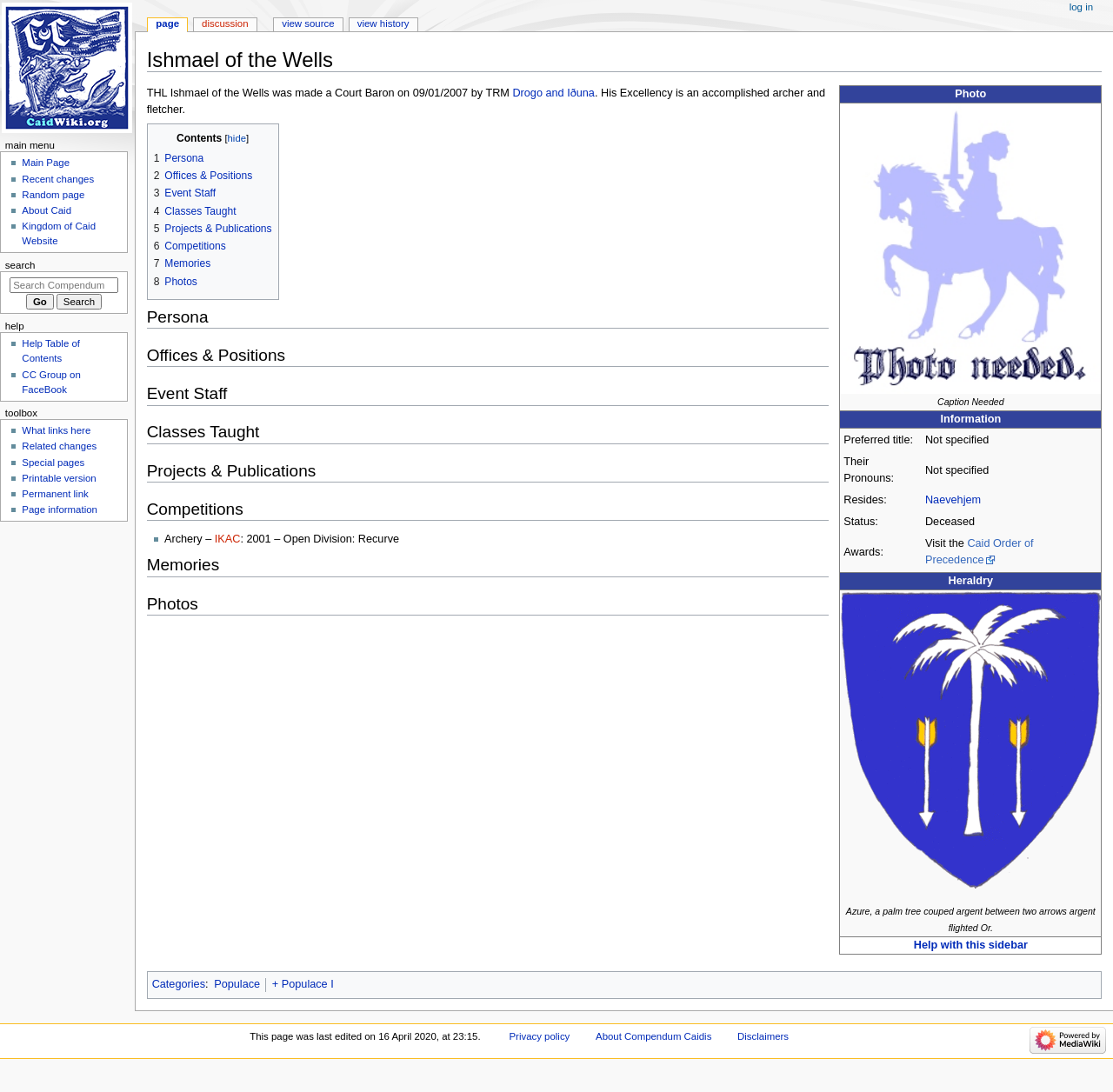Locate the bounding box coordinates of the clickable part needed for the task: "Read about Ishmael of the Wells' information".

[0.755, 0.392, 0.99, 0.524]